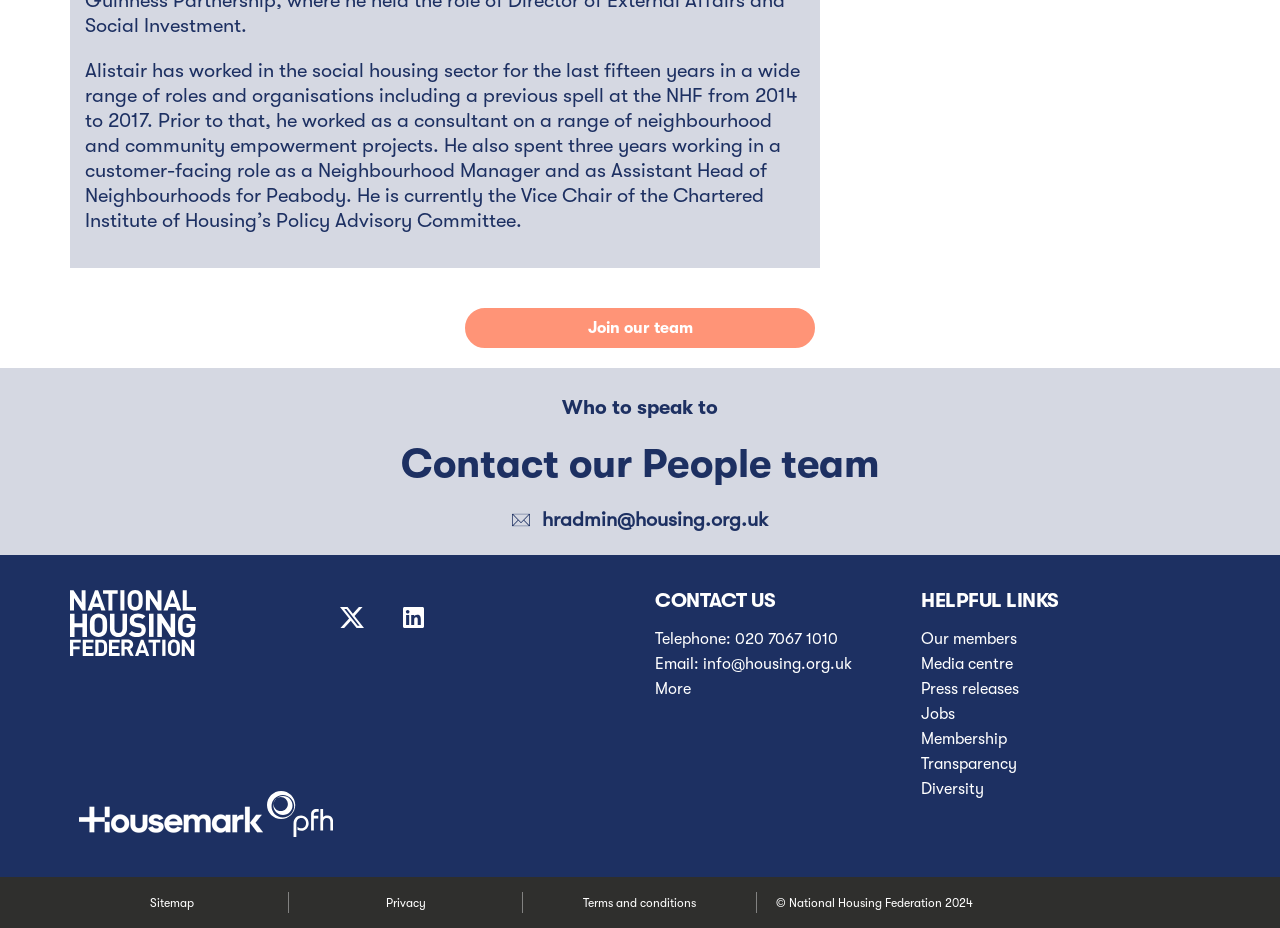Use a single word or phrase to respond to the question:
What is the email address to contact the People team?

hradmin@housing.org.uk